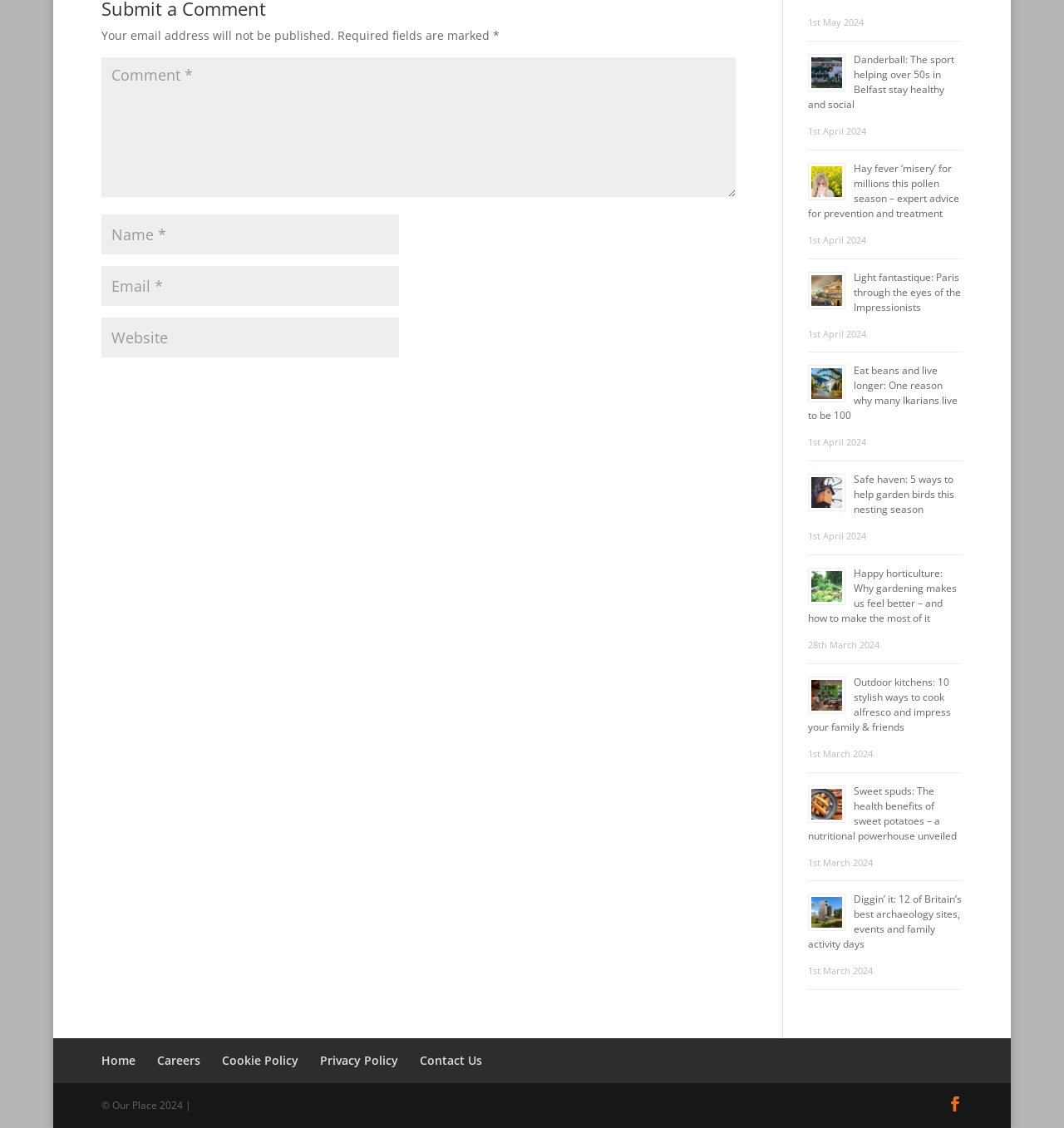Respond to the question below with a concise word or phrase:
What is the purpose of the links at the bottom of the page?

To navigate to other pages